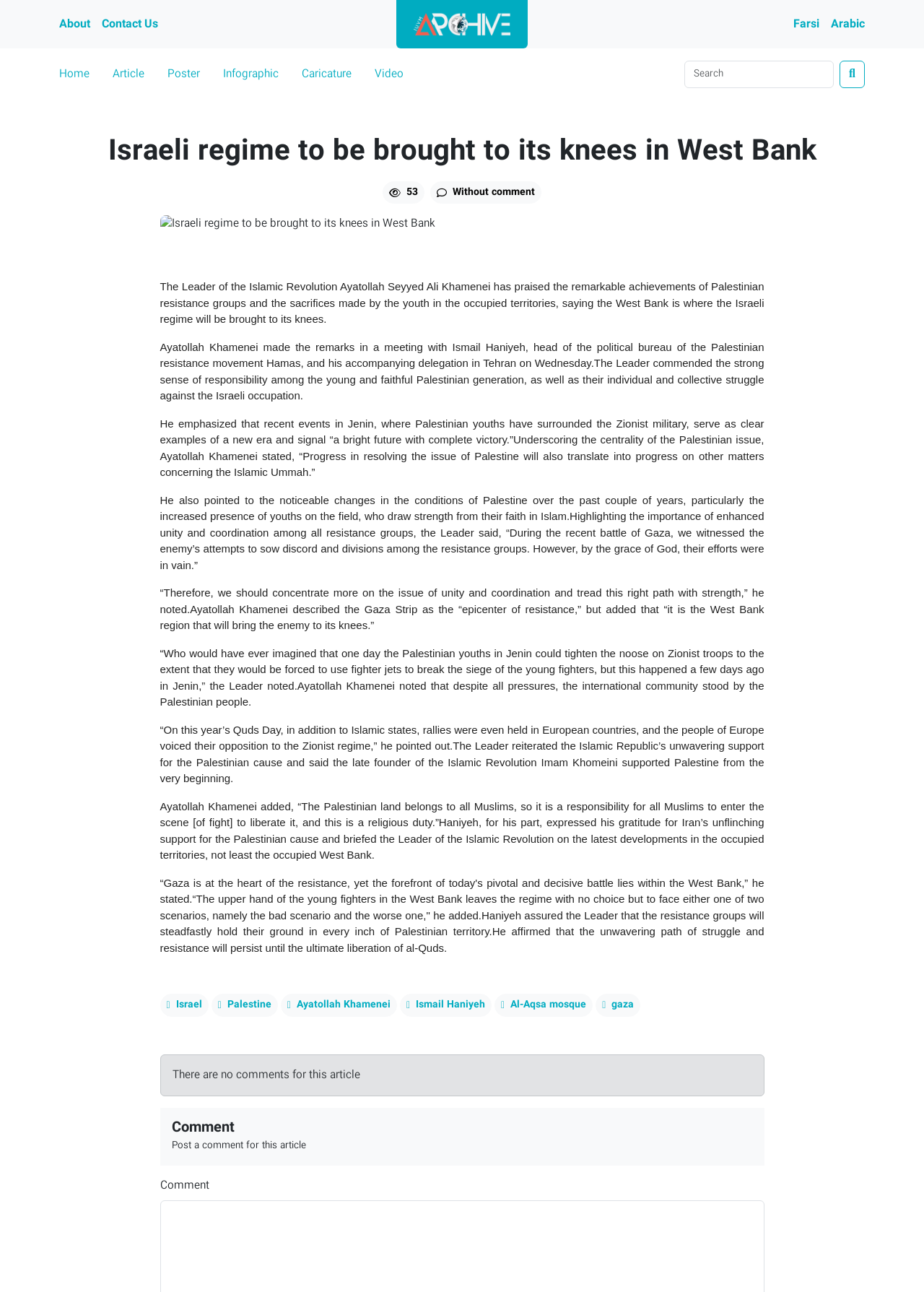Determine the bounding box for the HTML element described here: "aria-label="Search" name="word" placeholder="Search"". The coordinates should be given as [left, top, right, bottom] with each number being a float between 0 and 1.

[0.741, 0.047, 0.902, 0.068]